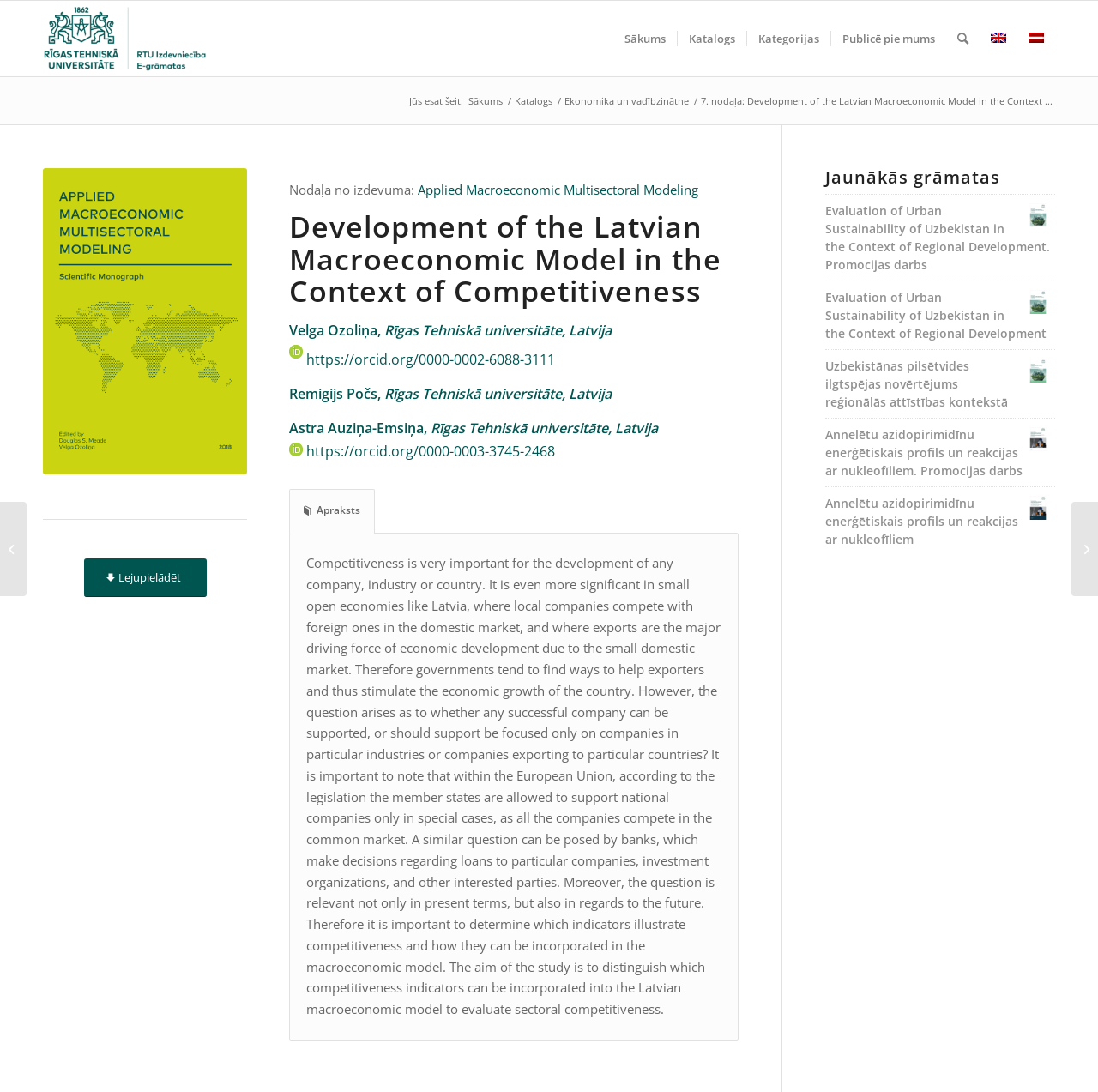Summarize the webpage with a detailed and informative caption.

This webpage is about a scientific monograph titled "Applied Macroeconomic Multisectoral Modeling" and its chapter one, specifically focusing on the development of the Latvian macroeconomic model in the context of competitiveness. 

At the top of the page, there is a navigation menu with several menu items, including "Sākums", "Katalogs", "Kategorijas", "Publicē pie mums", and "Meklēt". To the right of the menu, there are links to switch between English and Latvian languages. 

Below the navigation menu, there is a breadcrumb trail showing the current location, which is "7. nodaļa: Development of the Latvian Macroeconomic Model in the Context of Competitiveness" within the RTU E-books catalog. 

The main content area is divided into two sections. On the left, there is a section dedicated to the monograph, featuring a cover image, a link to download the chapter, and information about the authors, including their names, affiliations, and ORCID IDs. 

On the right, there is a section displaying a list of recent books, including "Evaluation of Urban Sustainability of Uzbekistan in the Context of Regional Development" and "Annelētu azidopirimidīnu enerģētiskais profils un reakcijas ar nukleofīliem". 

At the bottom of the page, there is a tab list with a single tab labeled "Apraksts", which contains a lengthy text describing the importance of competitiveness for companies, industries, and countries, and how it can be incorporated into macroeconomic models.